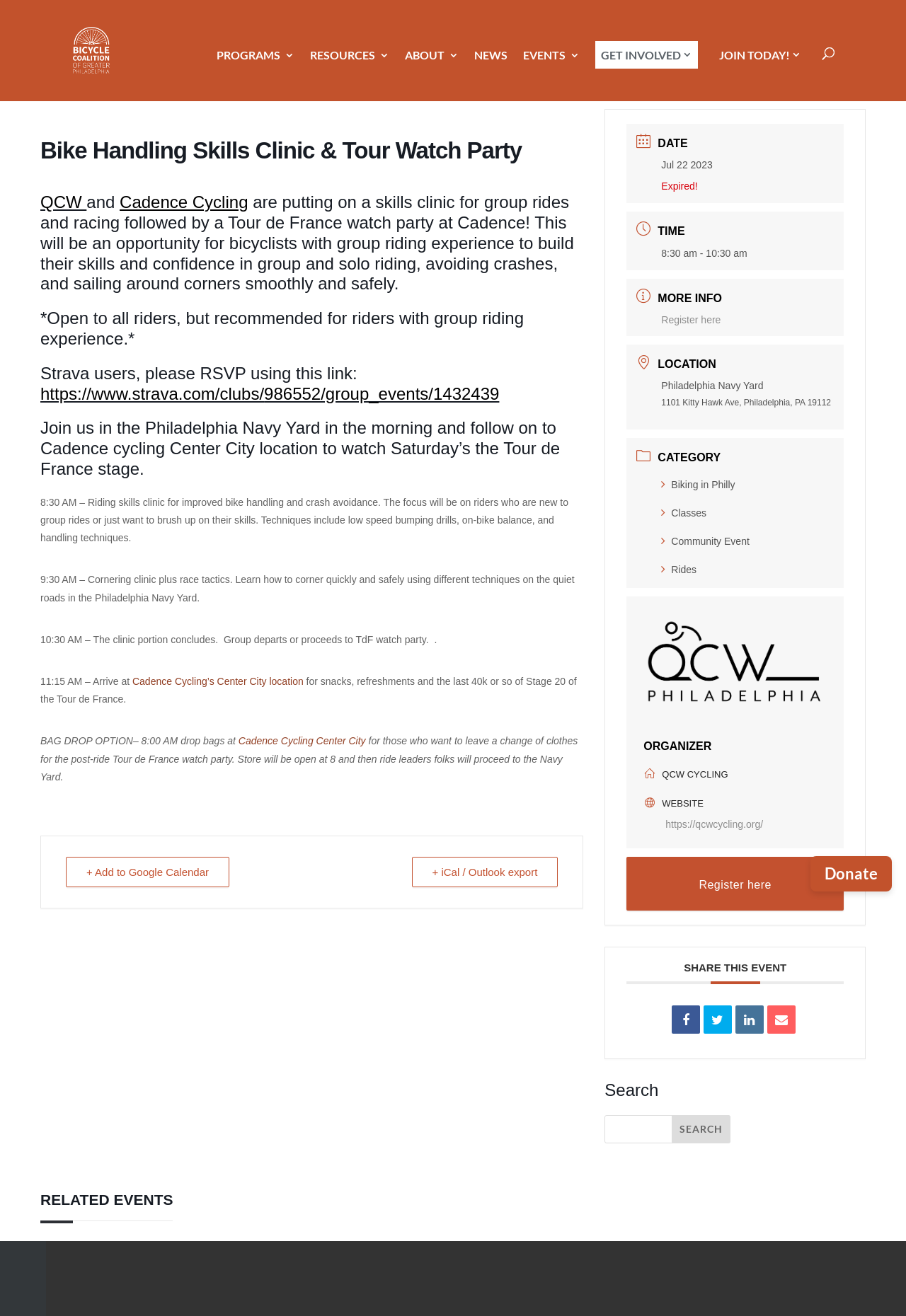Find the bounding box coordinates for the UI element whose description is: "alt="Bicycle Coalition of Greater Philadelphia"". The coordinates should be four float numbers between 0 and 1, in the format [left, top, right, bottom].

[0.08, 0.031, 0.156, 0.043]